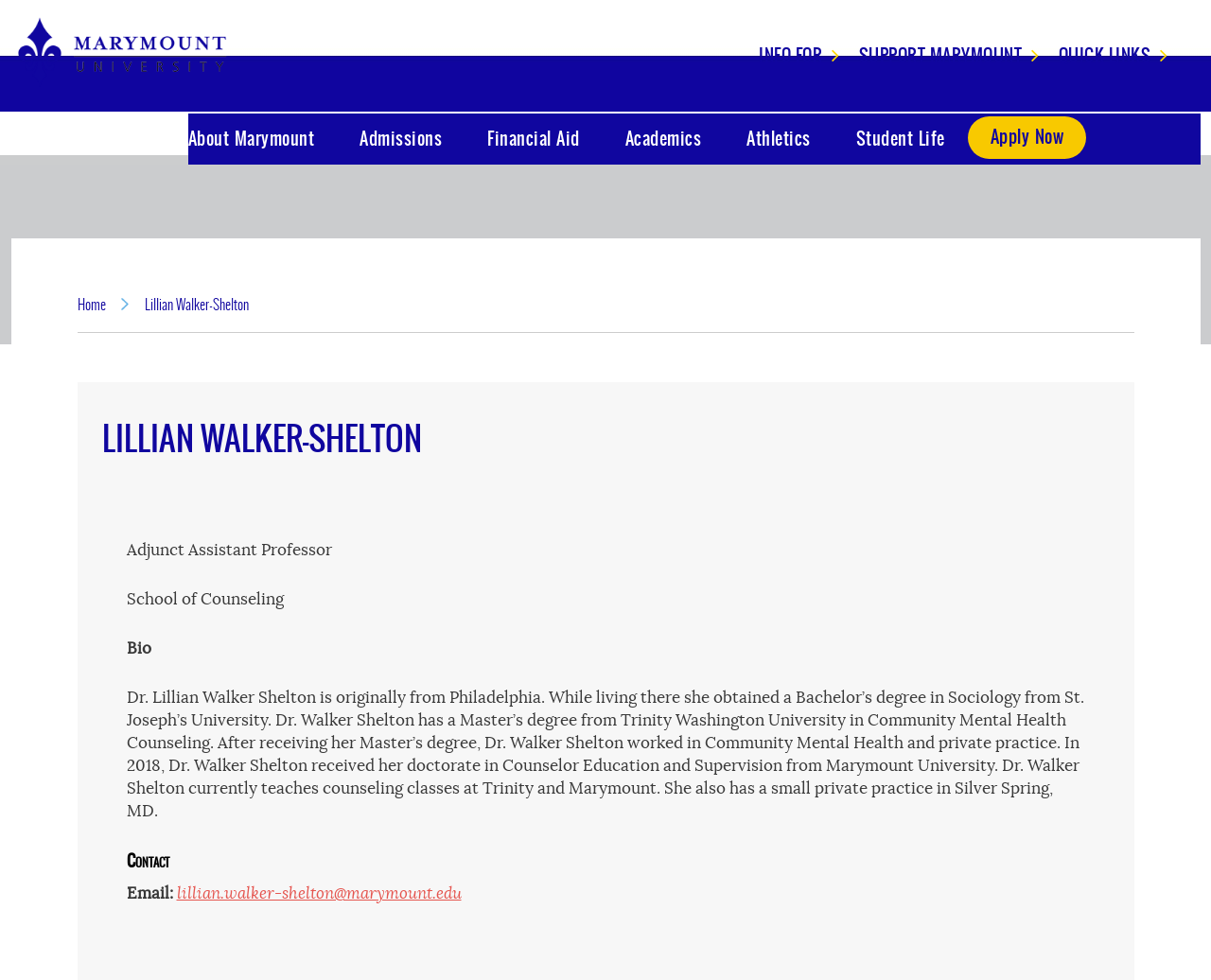Identify the bounding box coordinates of the specific part of the webpage to click to complete this instruction: "send an email to Lillian Walker-Shelton".

[0.146, 0.901, 0.381, 0.922]